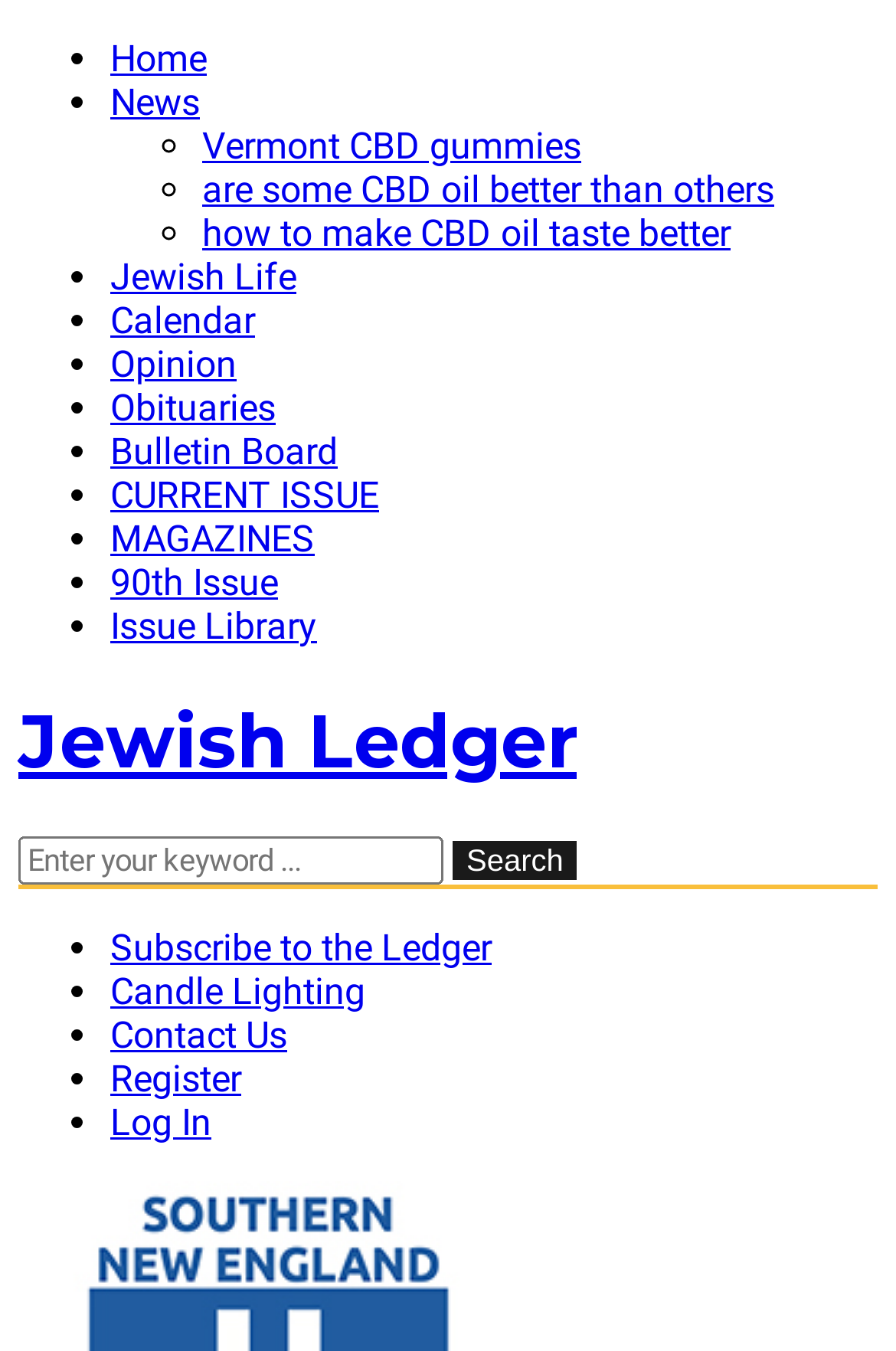How many sections are in the secondary navigation menu?
Examine the screenshot and reply with a single word or phrase.

7